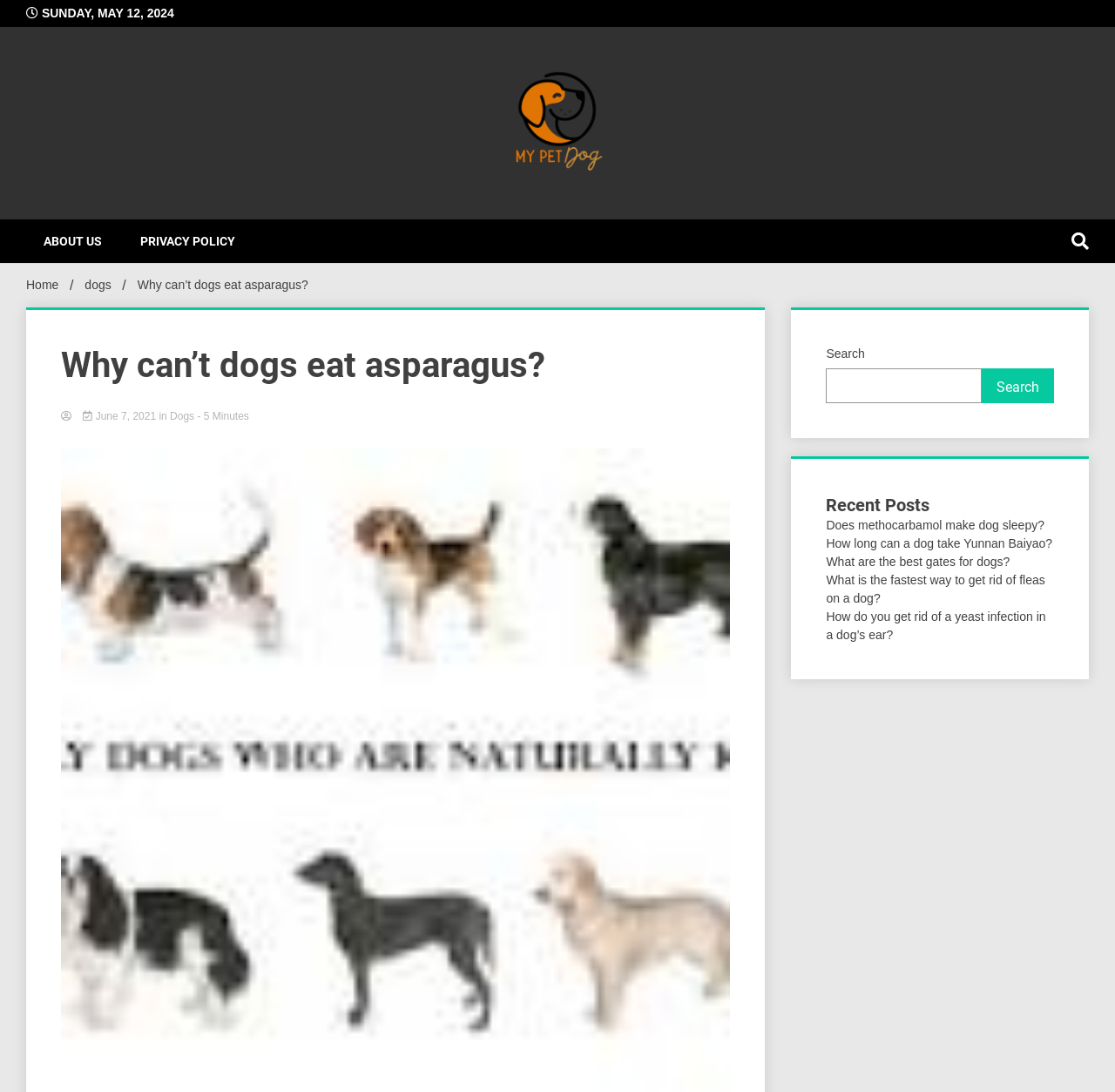Craft a detailed narrative of the webpage's structure and content.

The webpage is about a pet dog resource, with the main topic being "Why can't dogs eat asparagus?" The page has a header section at the top with the title "My Pet Dog" and a navigation menu with links to "ABOUT US" and "PRIVACY POLICY". There is also a search bar located at the top right corner of the page.

Below the header section, there is a breadcrumb navigation menu that shows the current page's location, with links to "Home" and "Dogs". The main content of the page is divided into two sections. On the left side, there is an article about asparagus and dogs, with a heading that reads "Why can’t dogs eat asparagus?" and a brief summary of the article's content. The article also has an estimated reading time of 5 minutes.

On the right side of the page, there is a complementary section that contains a search box, a heading that reads "Recent Posts", and a list of links to recent articles, including "Does methocarbamol make dog sleepy?", "How long can a dog take Yunnan Baiyao?", and others. There are also several icons and buttons scattered throughout the page, including a button with a magnifying glass icon and a button with a calendar icon.